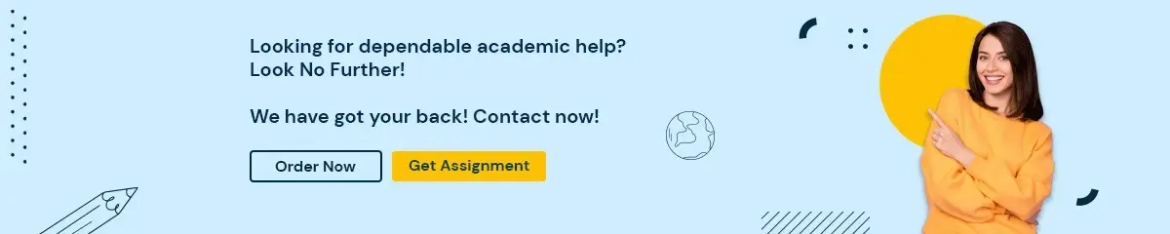Please answer the following question as detailed as possible based on the image: 
How many call-to-action buttons are displayed?

There are two call-to-action buttons prominently displayed in the image, labeled 'Order Now' and 'Get Assignment', which are meant to encourage viewers to take action.